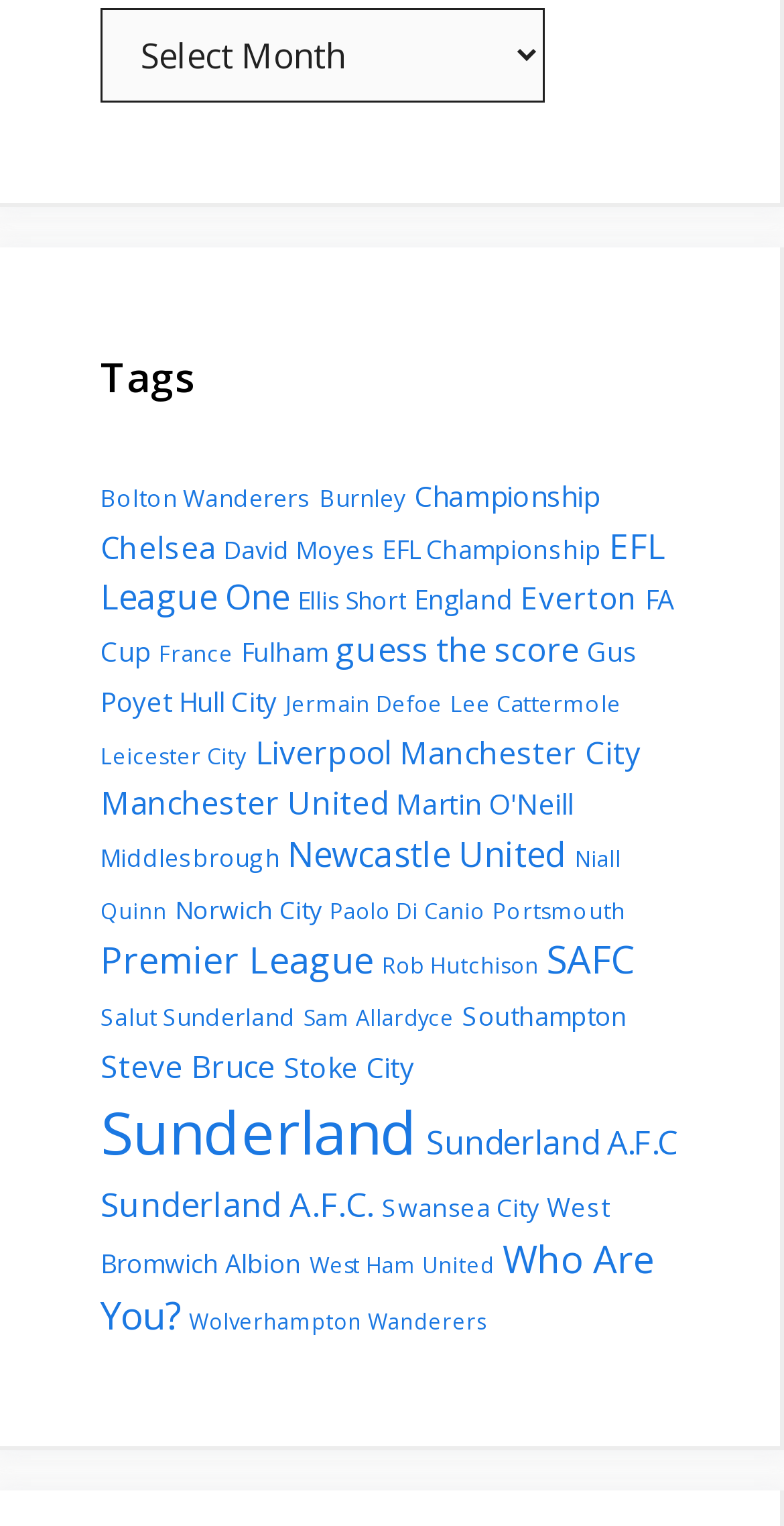Determine the bounding box coordinates of the clickable region to execute the instruction: "Read about 'Chelsea'". The coordinates should be four float numbers between 0 and 1, denoted as [left, top, right, bottom].

[0.128, 0.345, 0.274, 0.372]